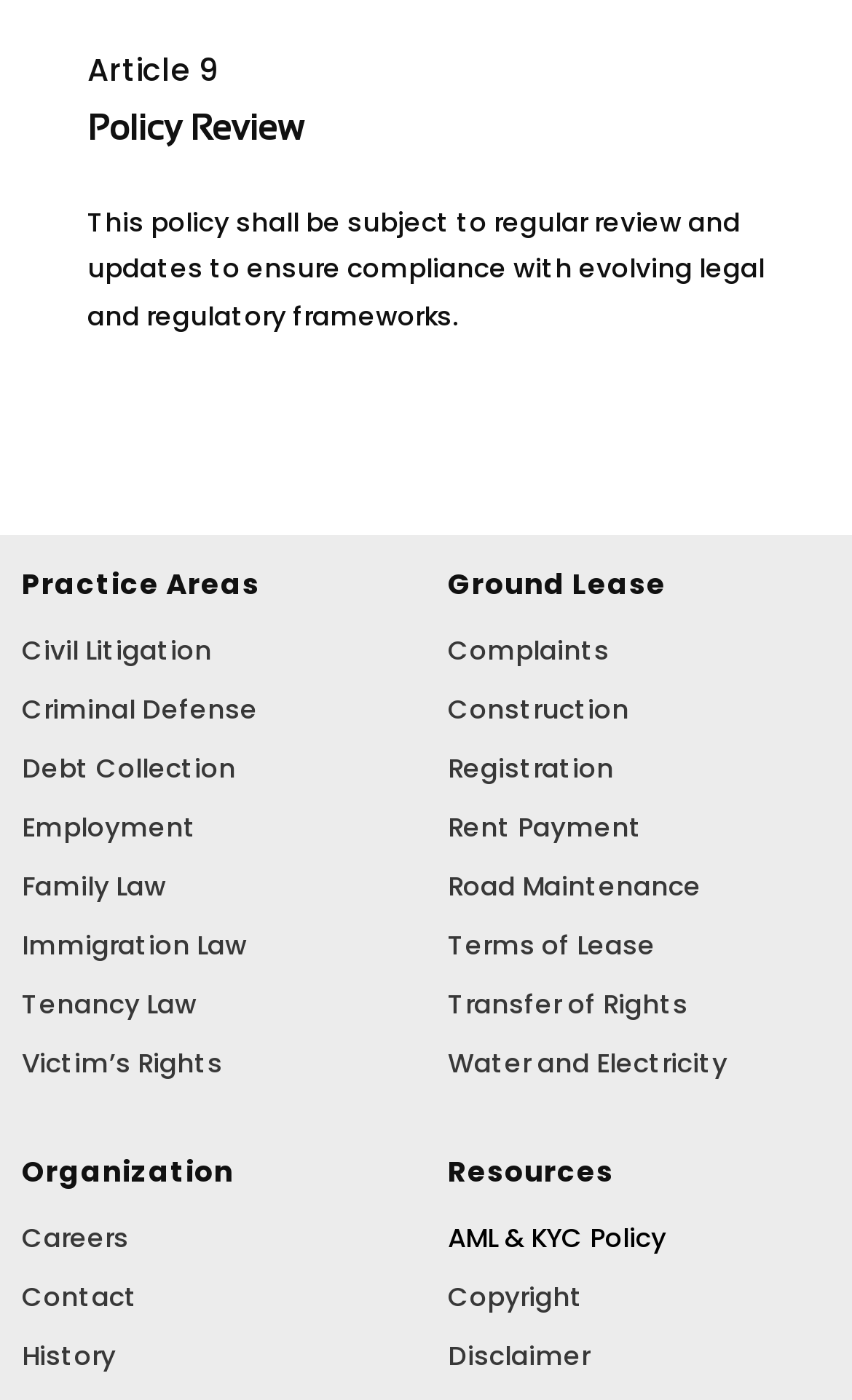Find the bounding box coordinates of the UI element according to this description: "Road Maintenance".

[0.474, 0.611, 0.974, 0.653]